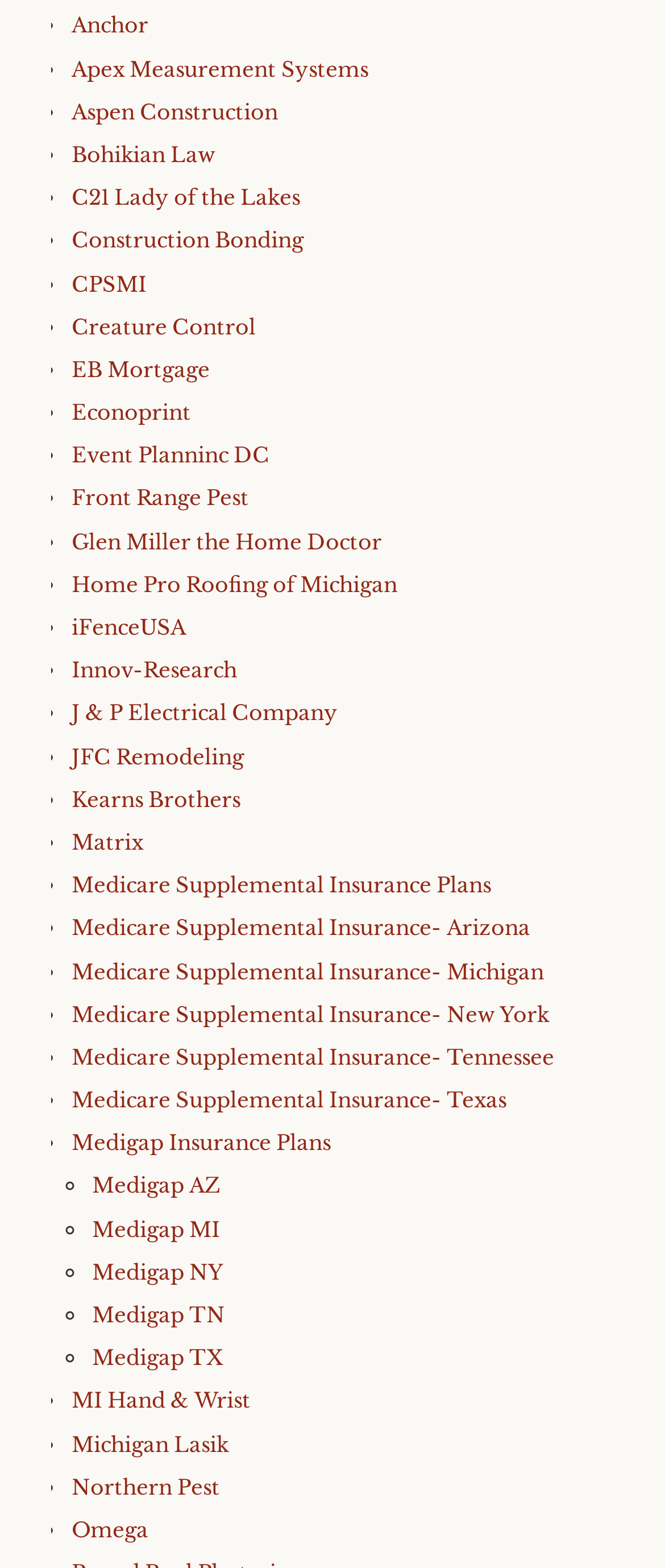Answer the following inquiry with a single word or phrase:
How many list items are there in total?

54